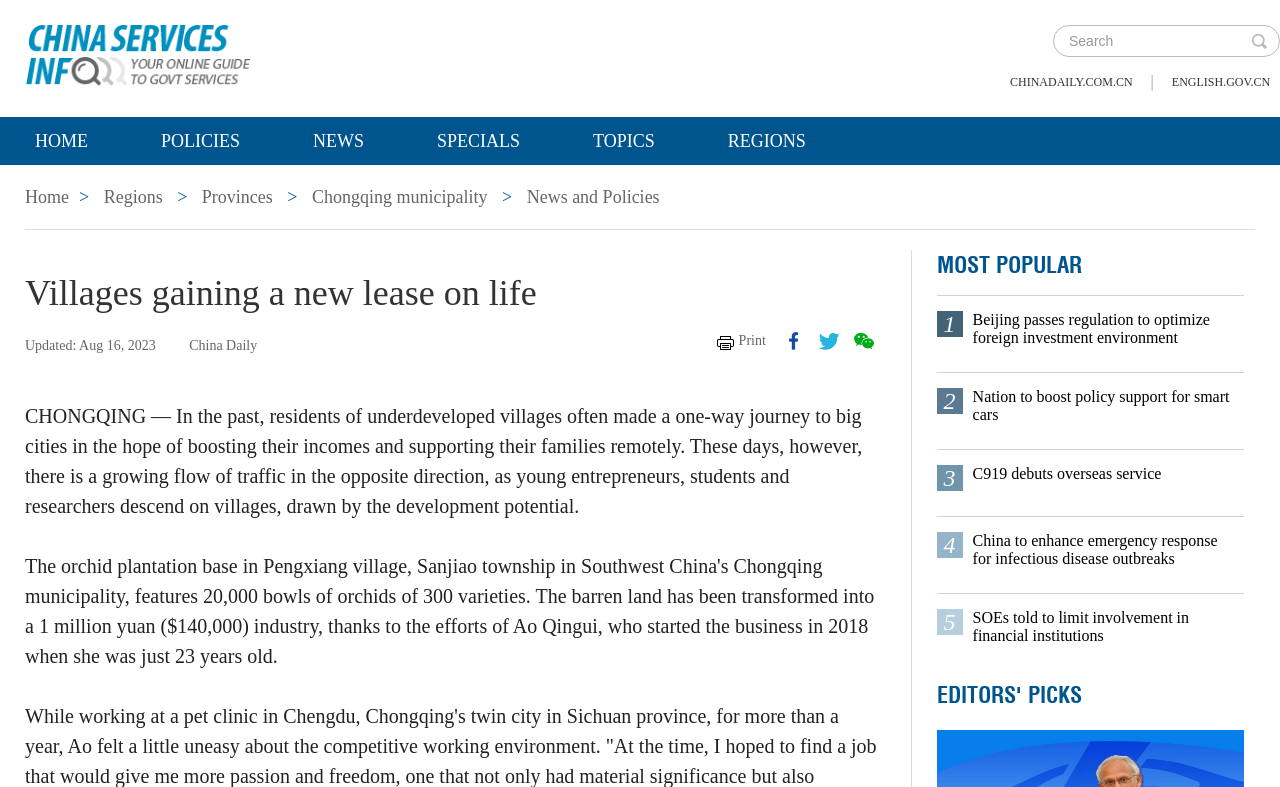Based on the description "Chengdu J-7 Cockpit", find the bounding box of the specified UI element.

None